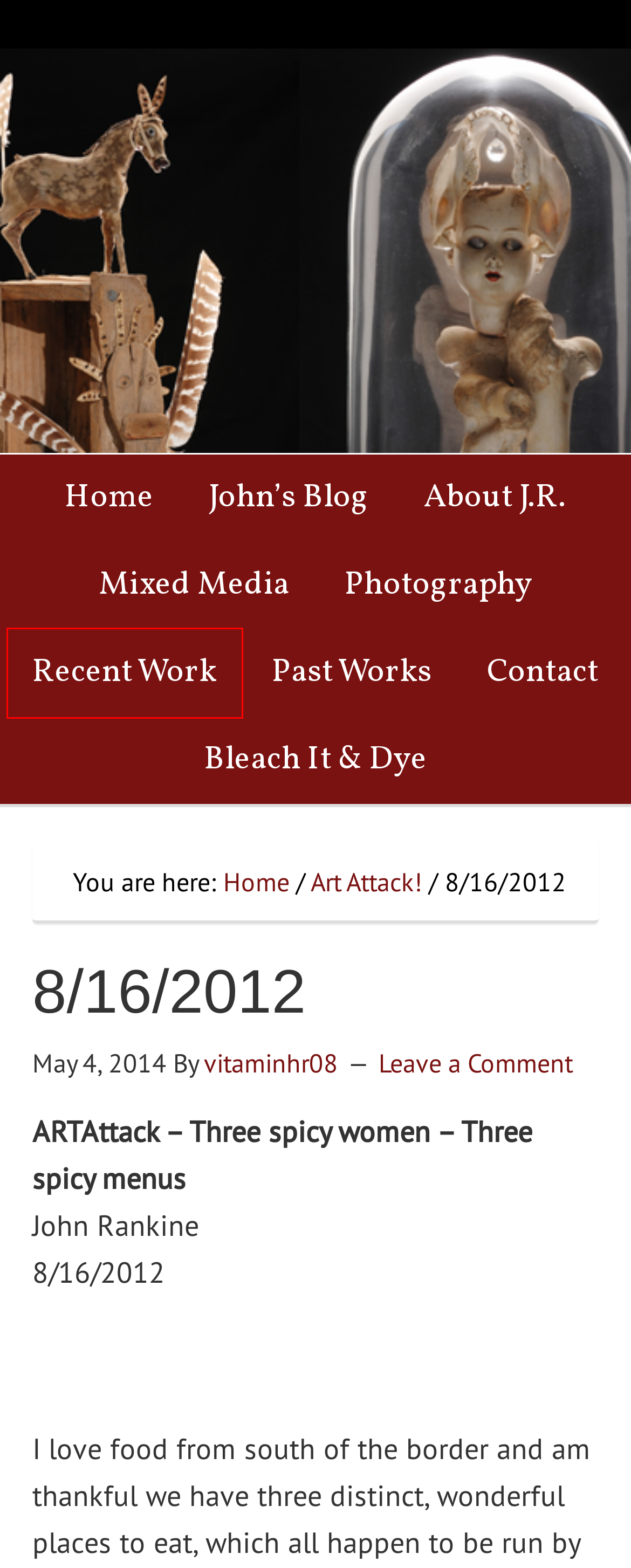Given a screenshot of a webpage with a red bounding box around a UI element, please identify the most appropriate webpage description that matches the new webpage after you click on the element. Here are the candidates:
A. Bleach It & Dye | John Rankine Art
B. vitaminhr08 | John Rankine Art
C. The Official Website of Artist John Rankine
D. Mixed Media | John Rankine Art
E. About artist John Rankine  | John Rankine Art
F. Art Attack! | John Rankine Art
G. Blog | John Rankine Art
H. Period Archive | John Rankine Art

H